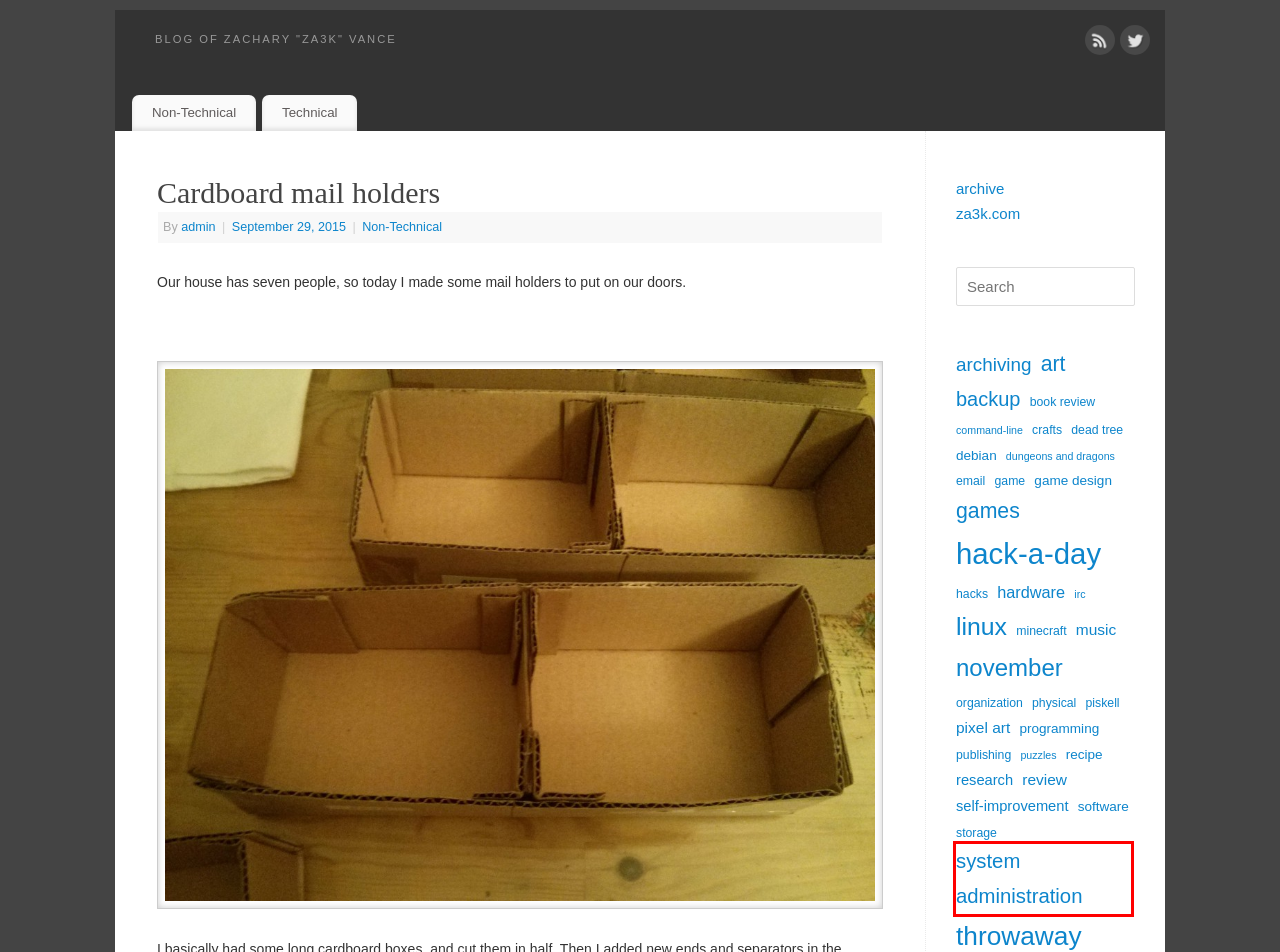A screenshot of a webpage is provided, featuring a red bounding box around a specific UI element. Identify the webpage description that most accurately reflects the new webpage after interacting with the selected element. Here are the candidates:
A. admin
B. dead tree
C. system administration
D. puzzles
E. debian
F. piskell
G. hardware
H. hack-a-day

C